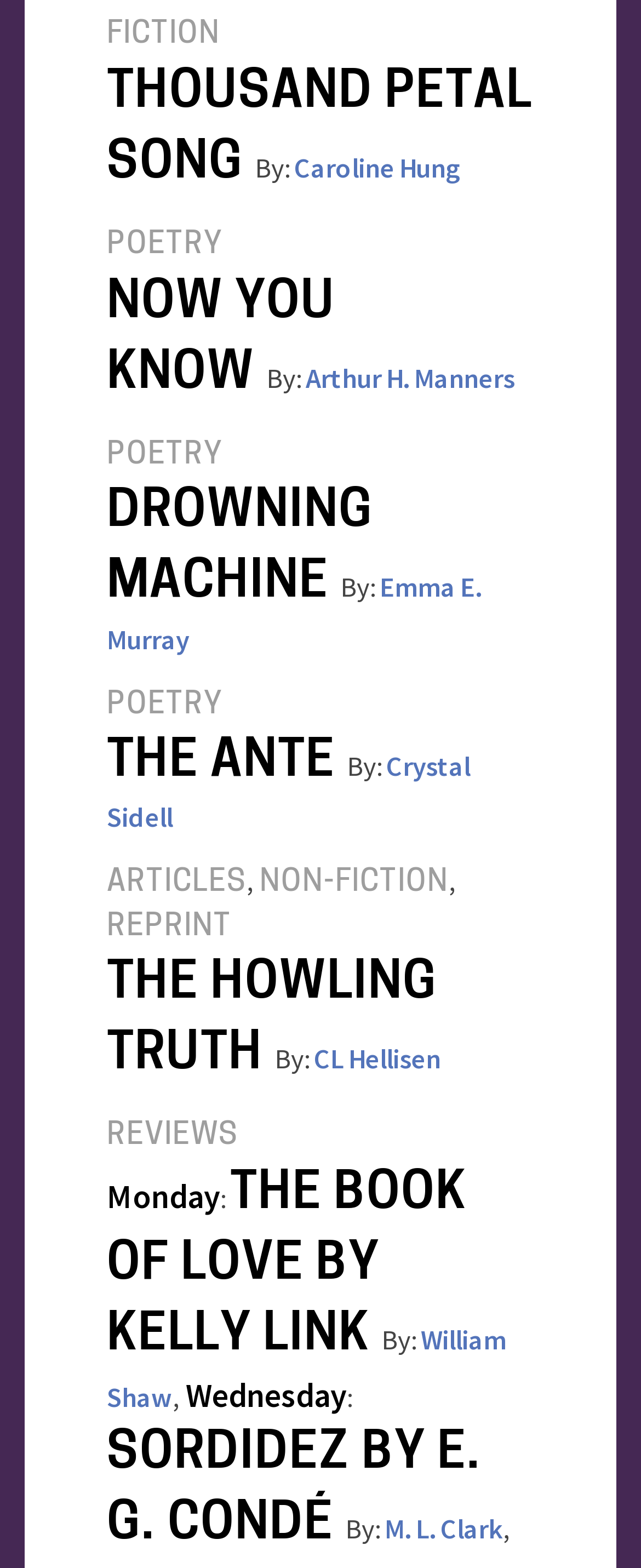Respond to the following query with just one word or a short phrase: 
How many reviews are listed on this webpage?

2